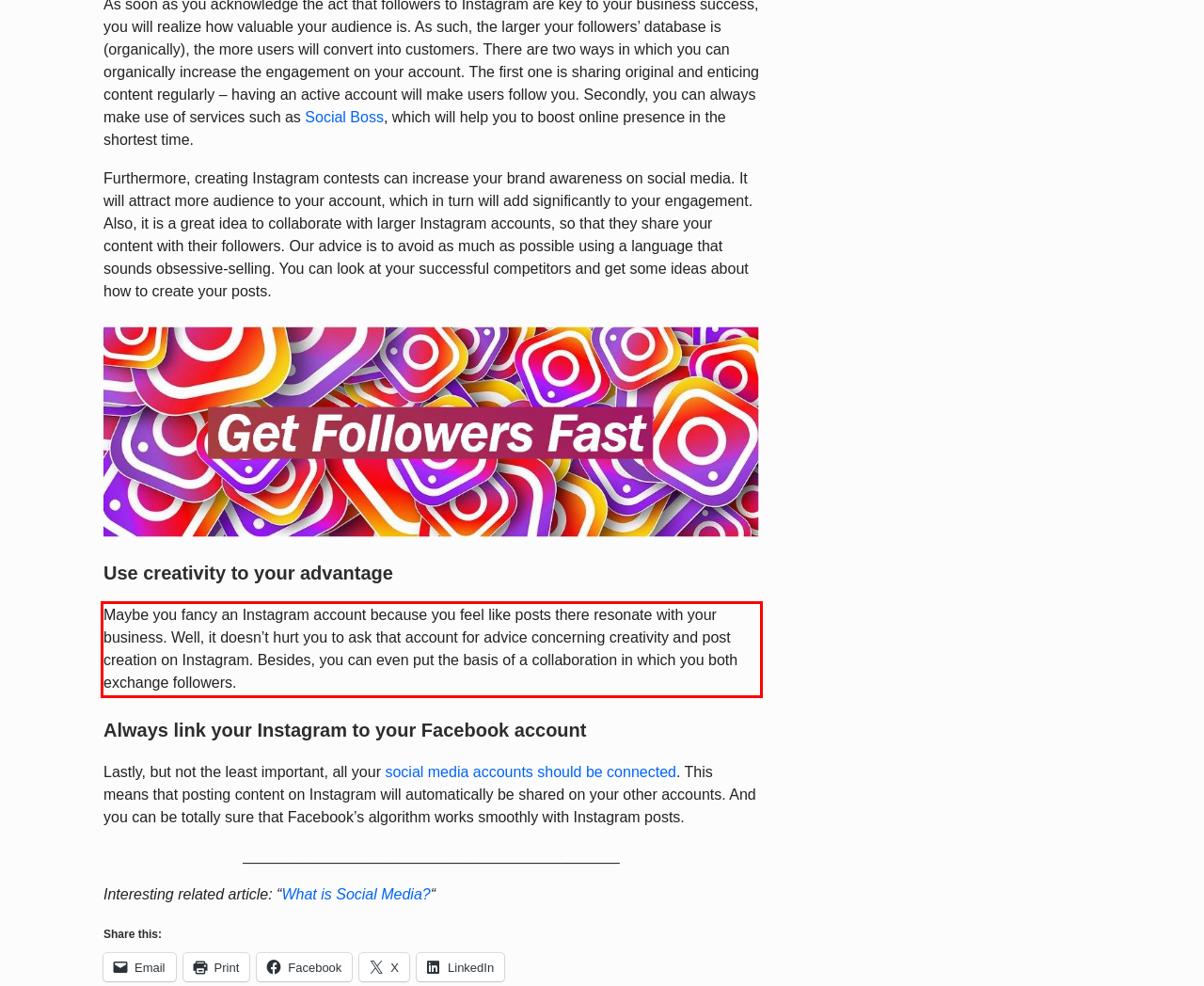Please identify the text within the red rectangular bounding box in the provided webpage screenshot.

Maybe you fancy an Instagram account because you feel like posts there resonate with your business. Well, it doesn’t hurt you to ask that account for advice concerning creativity and post creation on Instagram. Besides, you can even put the basis of a collaboration in which you both exchange followers.